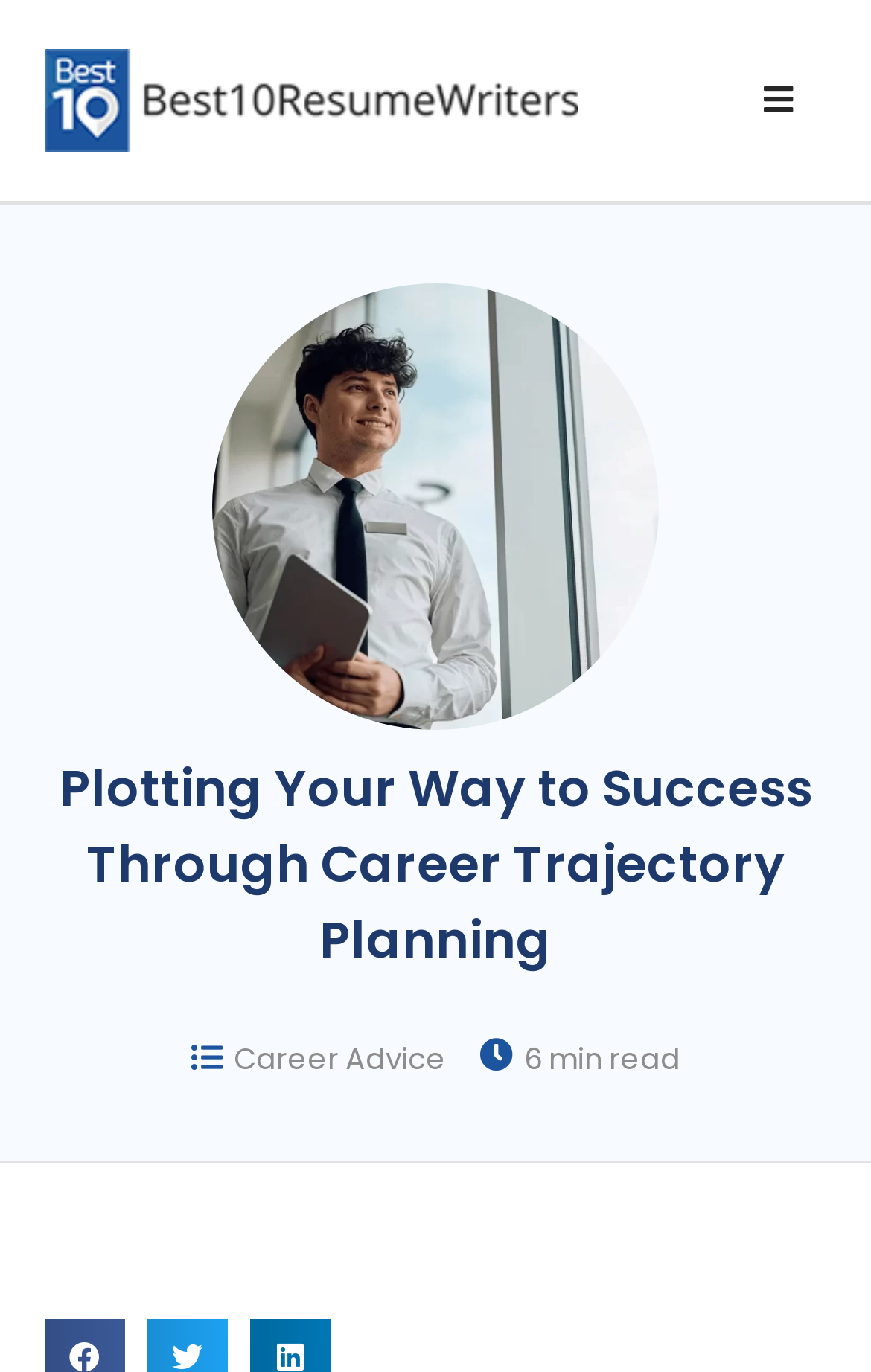Give a one-word or short phrase answer to this question: 
How many links are in the top section?

2